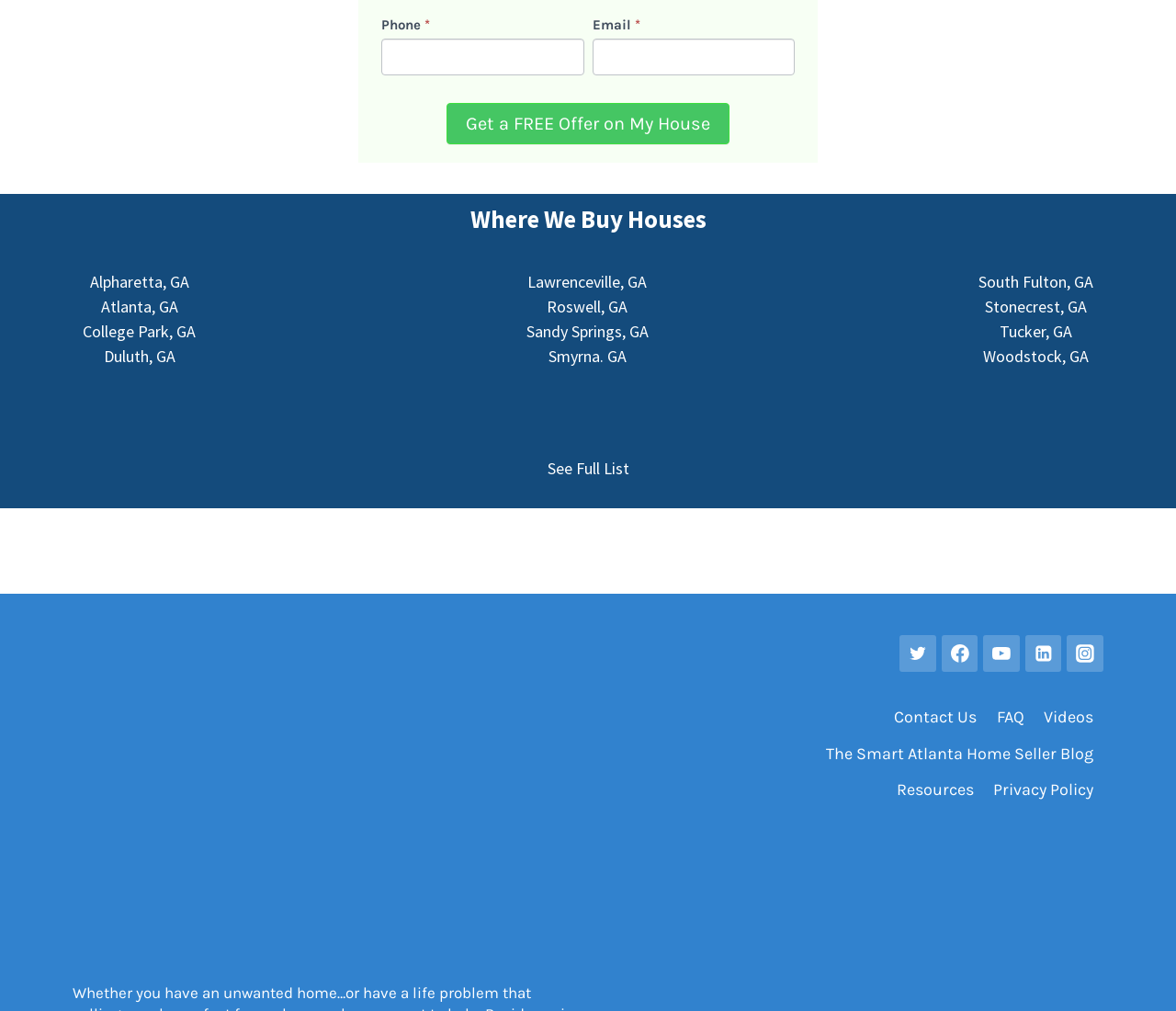Kindly determine the bounding box coordinates for the area that needs to be clicked to execute this instruction: "Contact Us".

[0.752, 0.691, 0.839, 0.727]